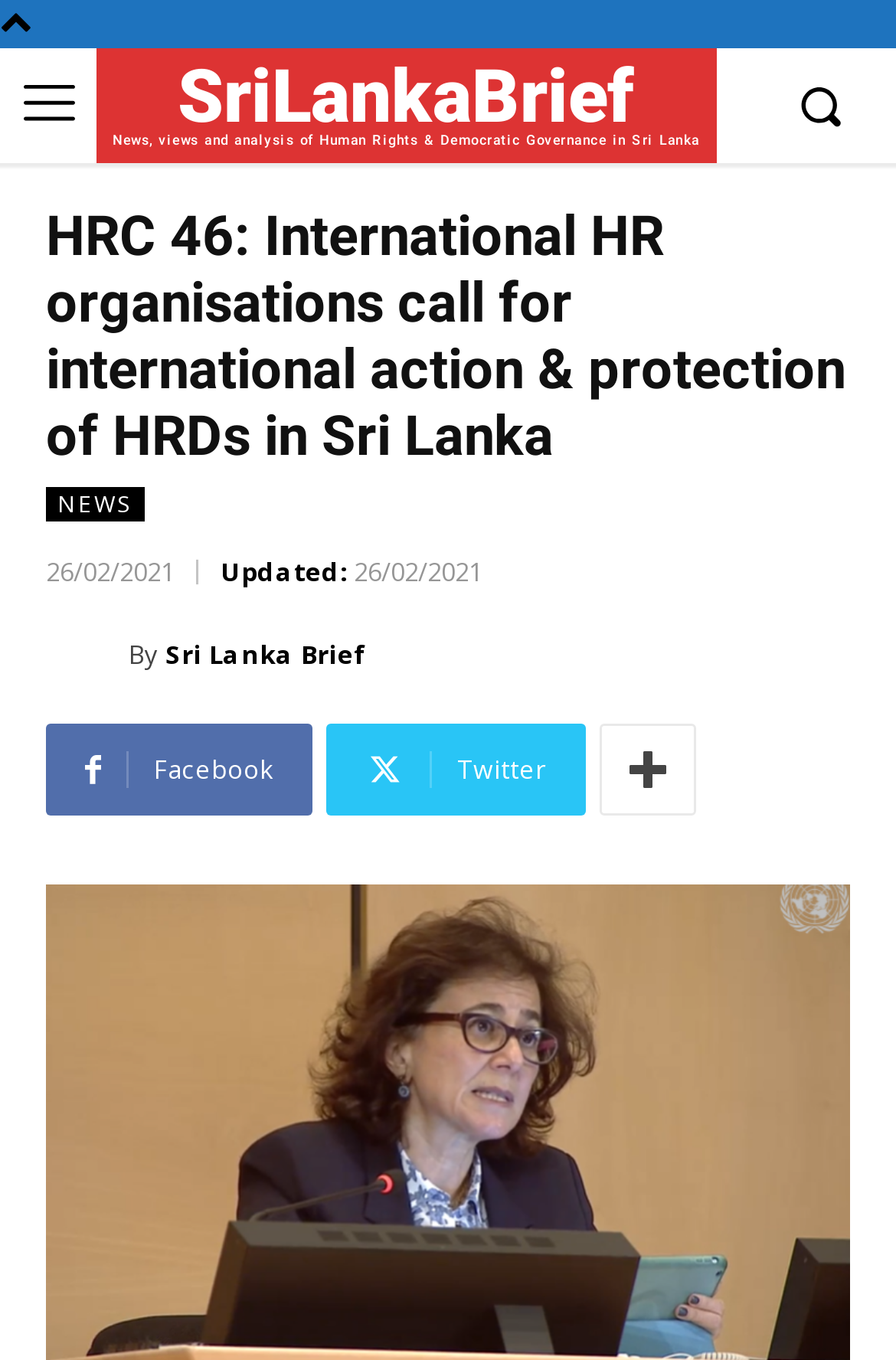Please provide a brief answer to the question using only one word or phrase: 
What is the main topic of this webpage?

Human Rights in Sri Lanka